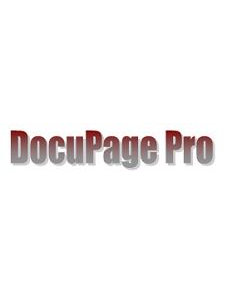Break down the image and provide a full description, noting any significant aspects.

The image displays the logo of "DocuPage Pro," characterized by its prominent text in a stylish, bold font. The name "DocuPage Pro" is rendered in a gradient of gray shades, giving it a sleek and professional appearance. This logo likely represents a software solution designed for efficiently managing and processing image files, including functionalities for uploading, categorizing documents, and enhancing workflow for users in various applications. The logo reflects the modern and user-friendly nature of the service, which is described as a cost-effective alternative to more expensive imaging systems.